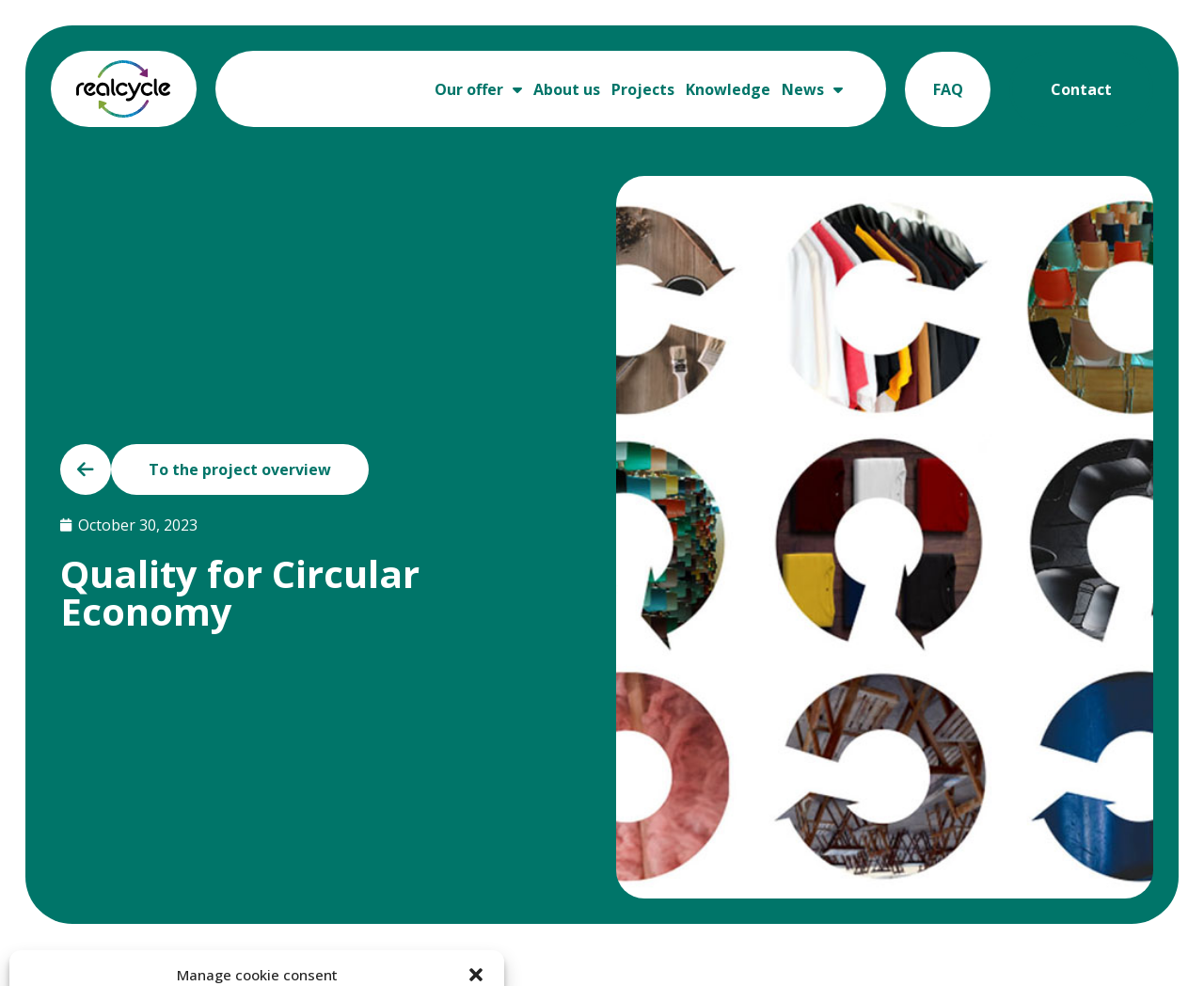Extract the bounding box coordinates of the UI element described: "To the project overview". Provide the coordinates in the format [left, top, right, bottom] with values ranging from 0 to 1.

[0.05, 0.451, 0.307, 0.502]